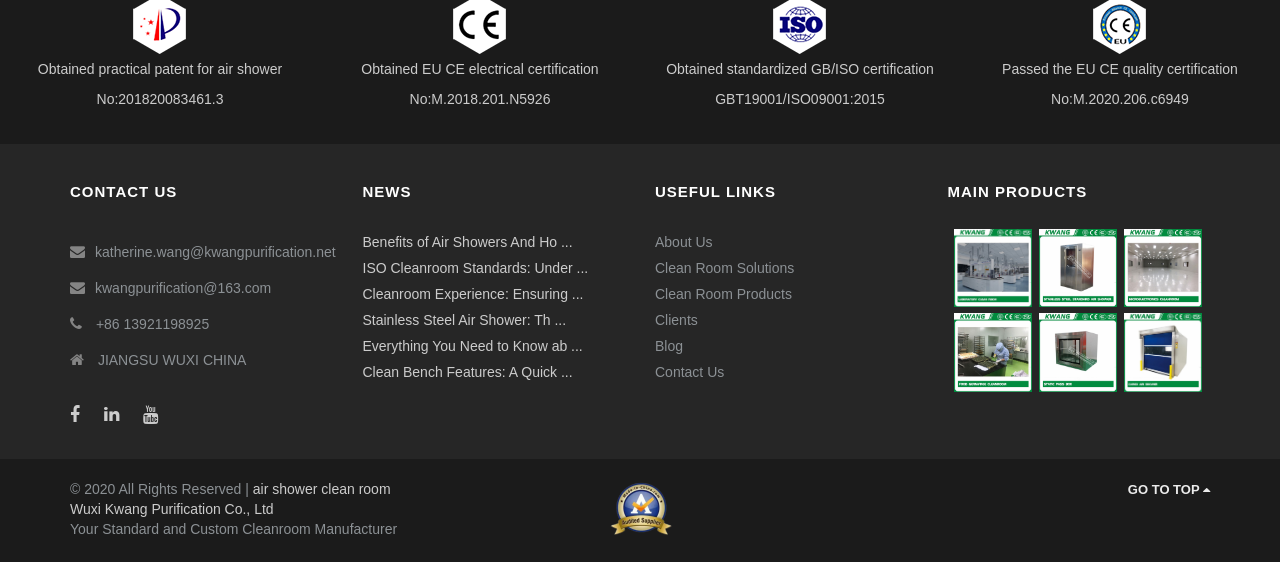Provide a one-word or short-phrase response to the question:
What is the phone number?

+86 13921198925